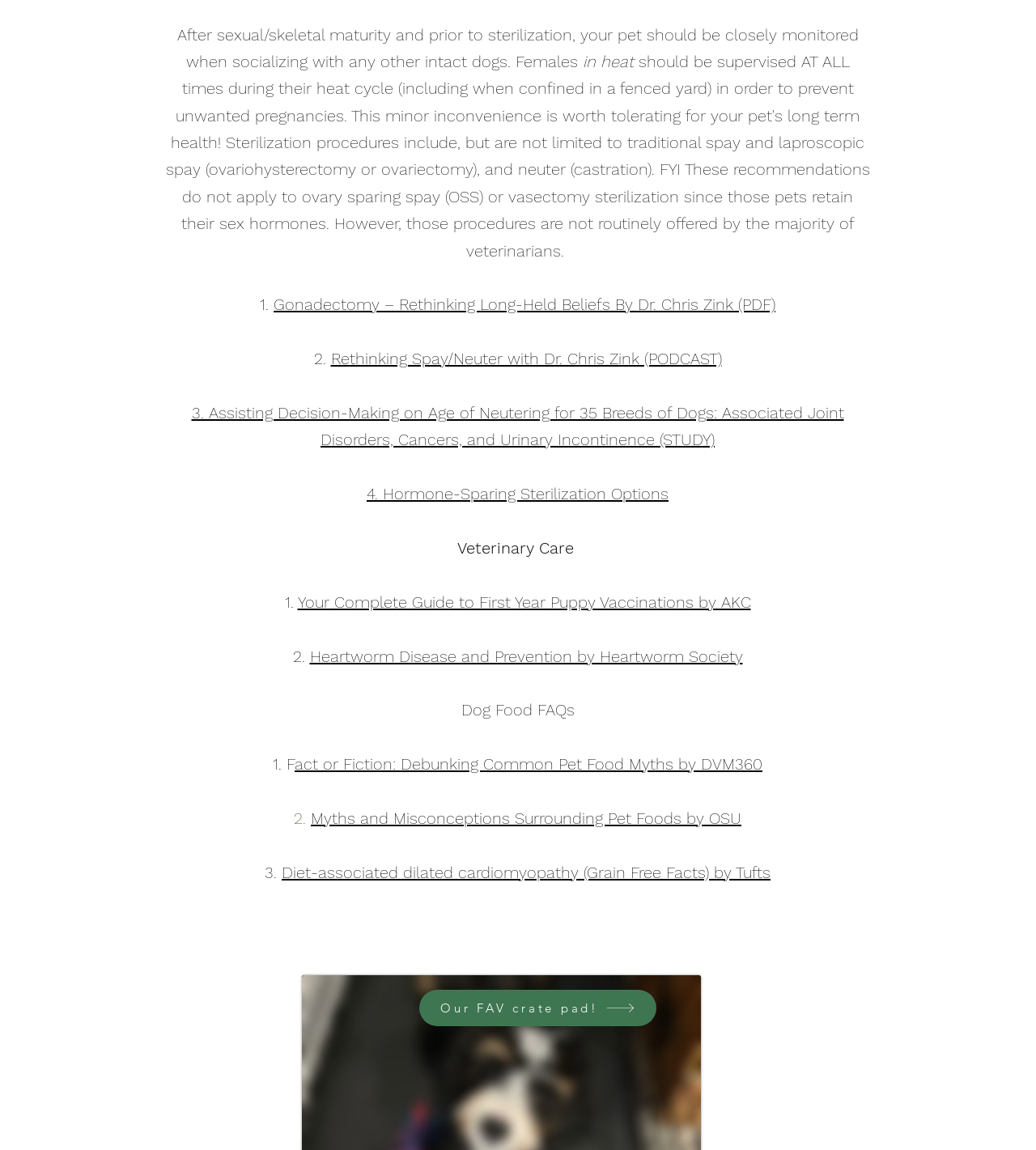Locate the bounding box coordinates of the region to be clicked to comply with the following instruction: "Listen to the podcast about Rethinking Spay/Neuter". The coordinates must be four float numbers between 0 and 1, in the form [left, top, right, bottom].

[0.319, 0.303, 0.696, 0.32]